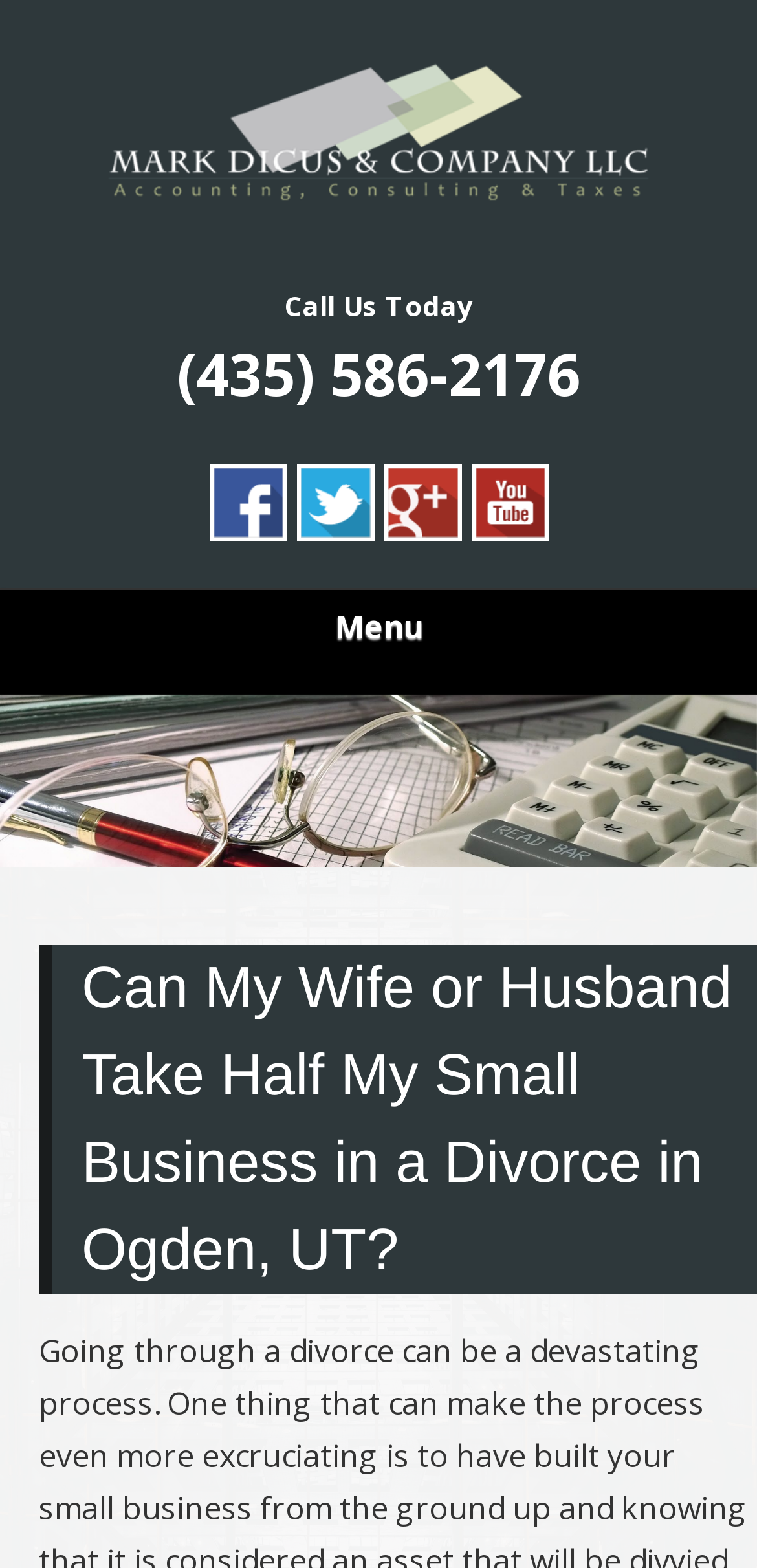Based on the element description: "parent_node: MARK DICUS & COMPANY", identify the bounding box coordinates for this UI element. The coordinates must be four float numbers between 0 and 1, listed as [left, top, right, bottom].

[0.121, 0.135, 0.879, 0.162]